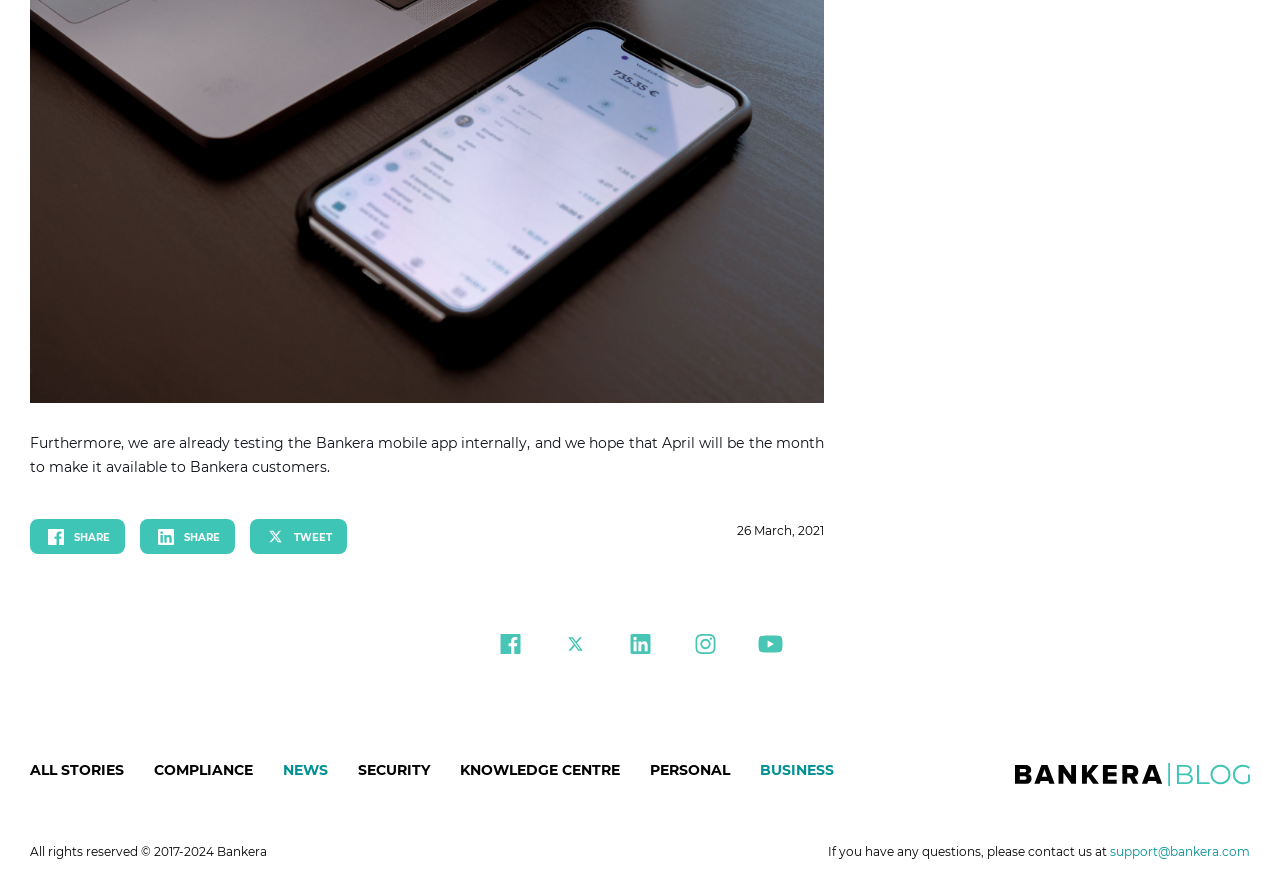How many social media links are present on the webpage? From the image, respond with a single word or brief phrase.

5